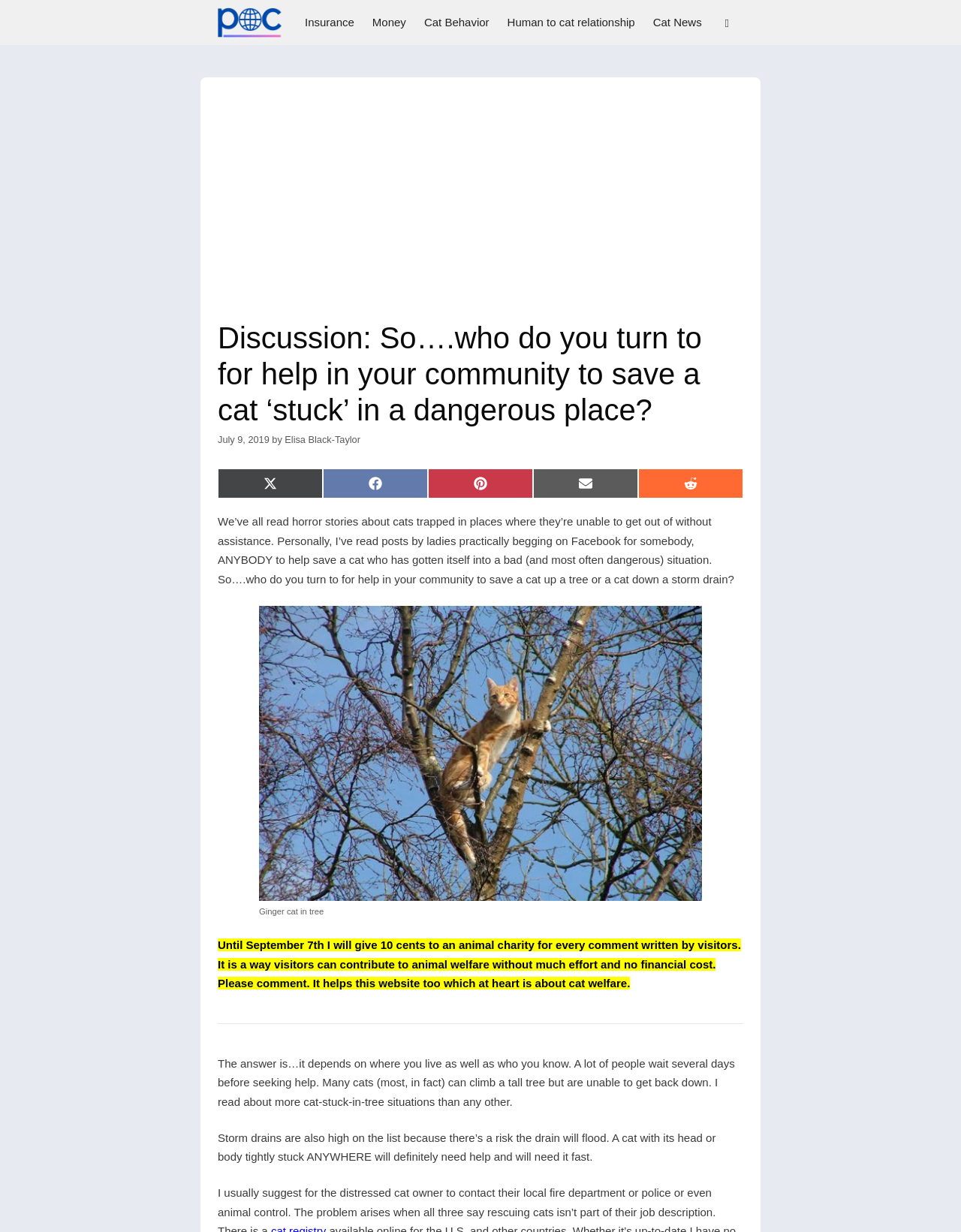What is the purpose of the image on the webpage?
Relying on the image, give a concise answer in one word or a brief phrase.

Illustrating a cat in a tree